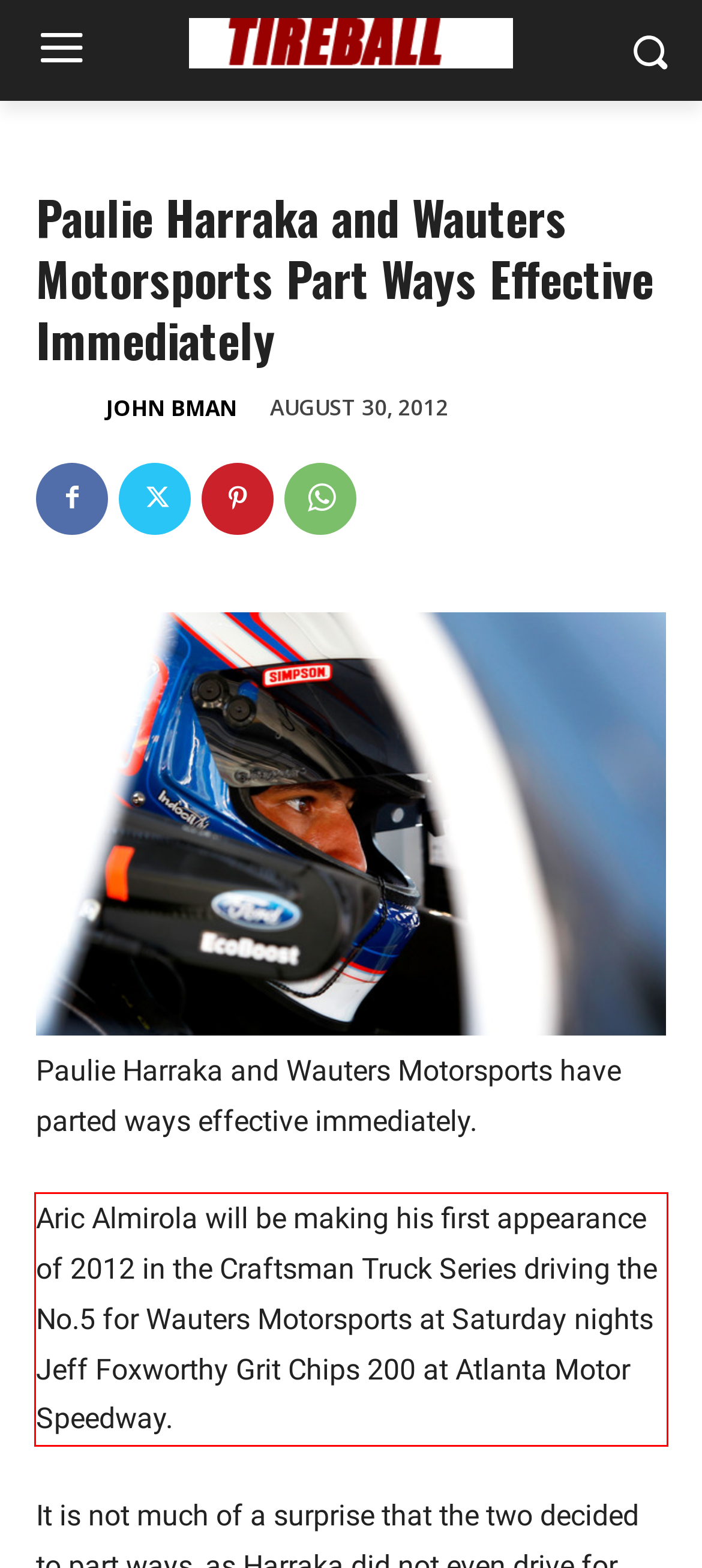Using OCR, extract the text content found within the red bounding box in the given webpage screenshot.

Aric Almirola will be making his first appearance of 2012 in the Craftsman Truck Series driving the No.5 for Wauters Motorsports at Saturday nights Jeff Foxworthy Grit Chips 200 at Atlanta Motor Speedway.